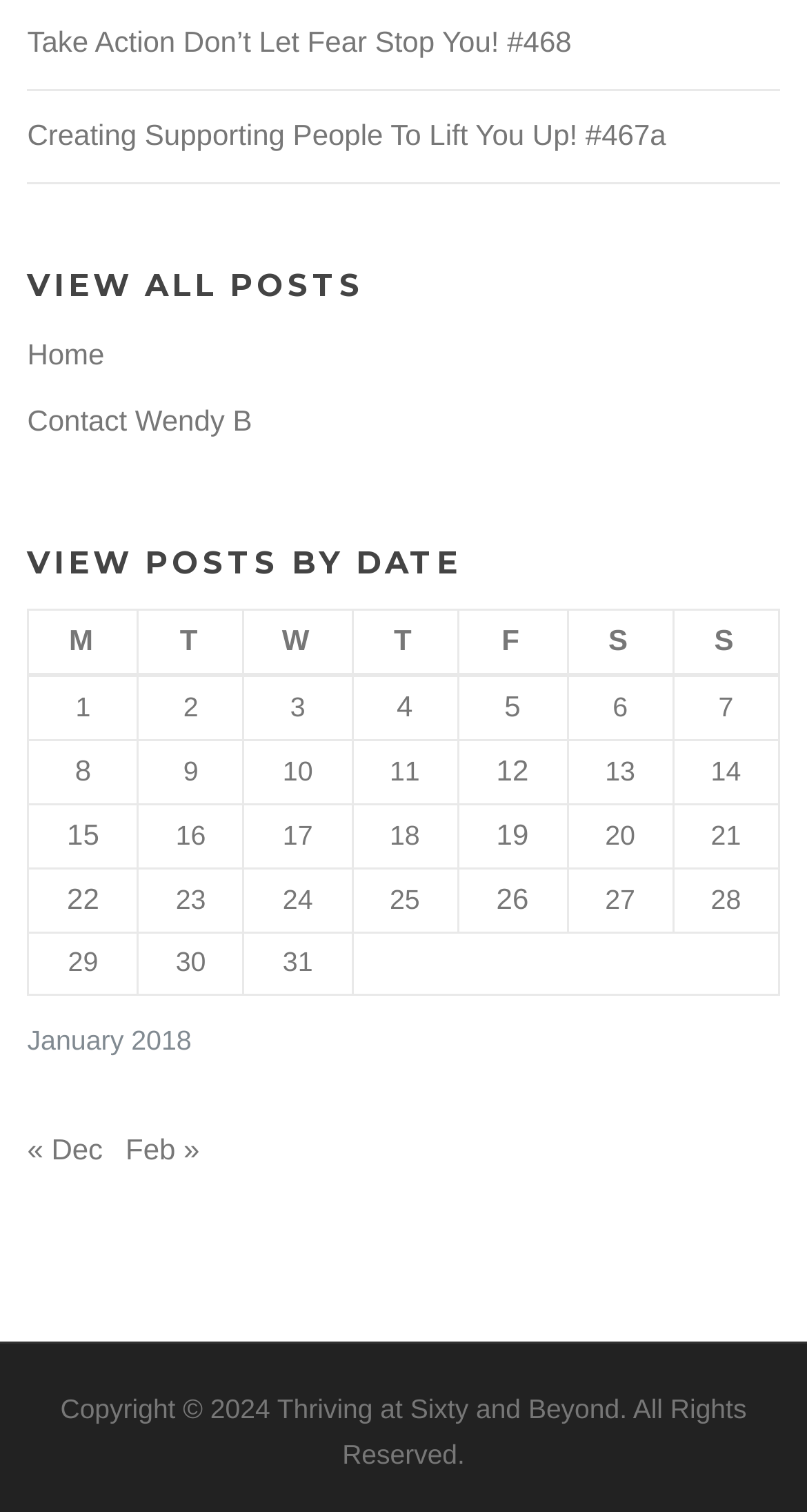Locate the bounding box coordinates of the area to click to fulfill this instruction: "Go to home page". The bounding box should be presented as four float numbers between 0 and 1, in the order [left, top, right, bottom].

[0.034, 0.223, 0.129, 0.245]